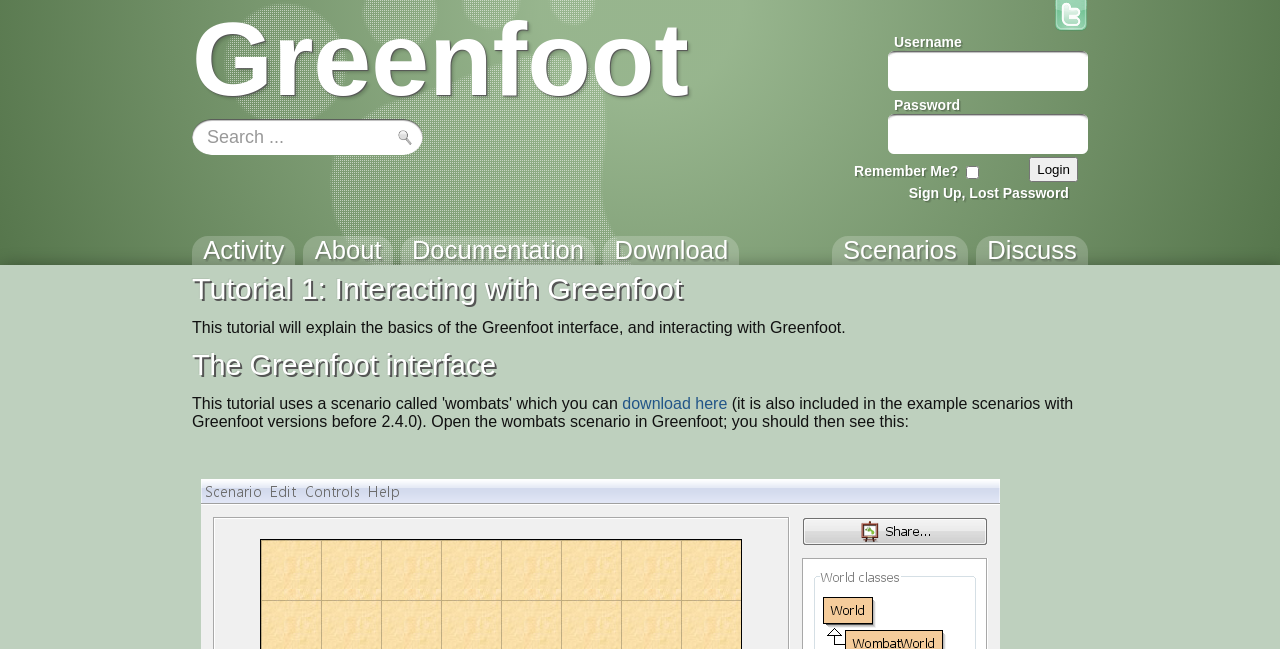Find the bounding box coordinates for the area that must be clicked to perform this action: "Click on 'Apple Watch Bands: The Essential Accessories'".

None